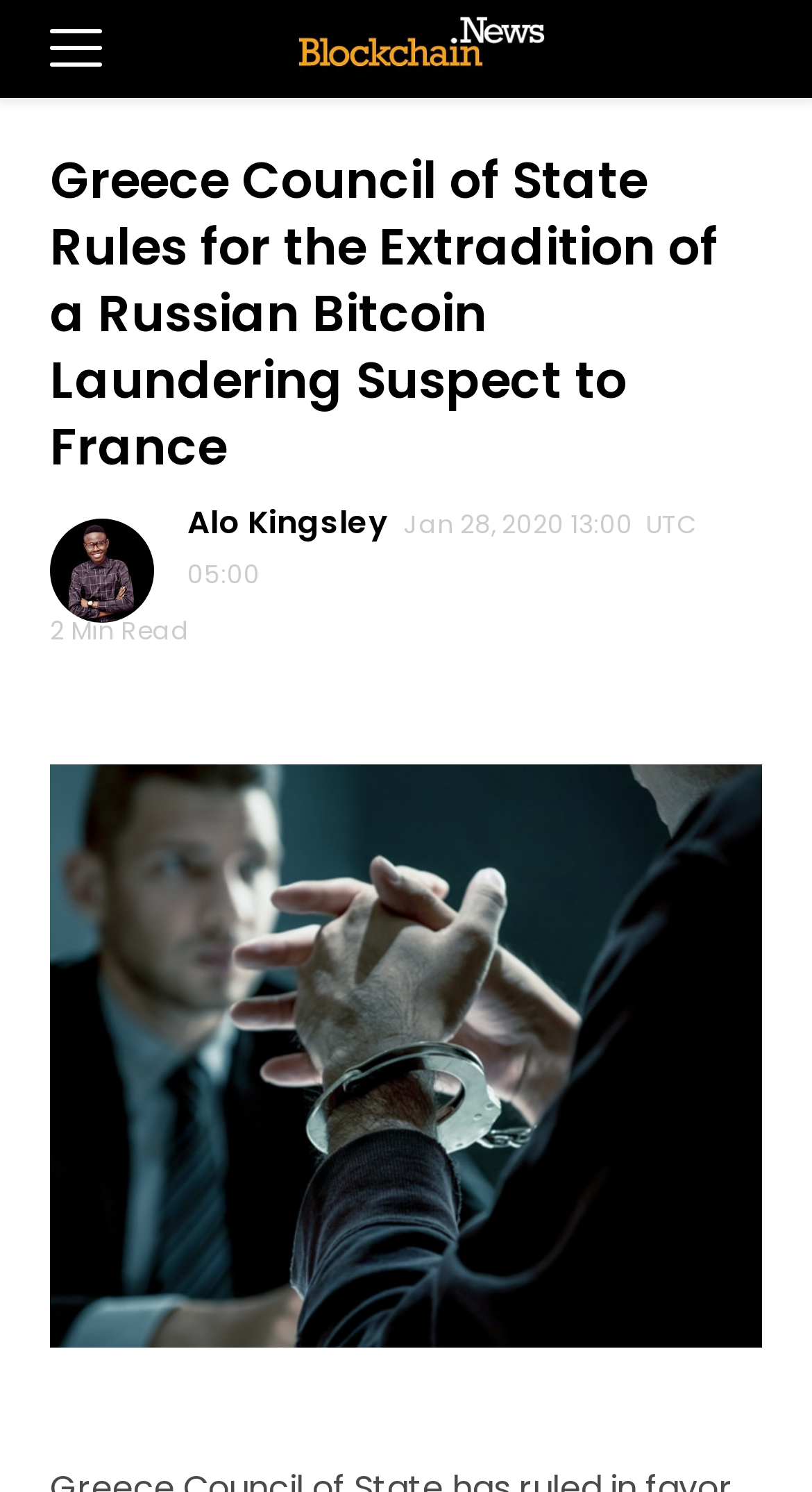Locate the primary heading on the webpage and return its text.

Greece Council of State Rules for the Extradition of a Russian Bitcoin Laundering Suspect to France